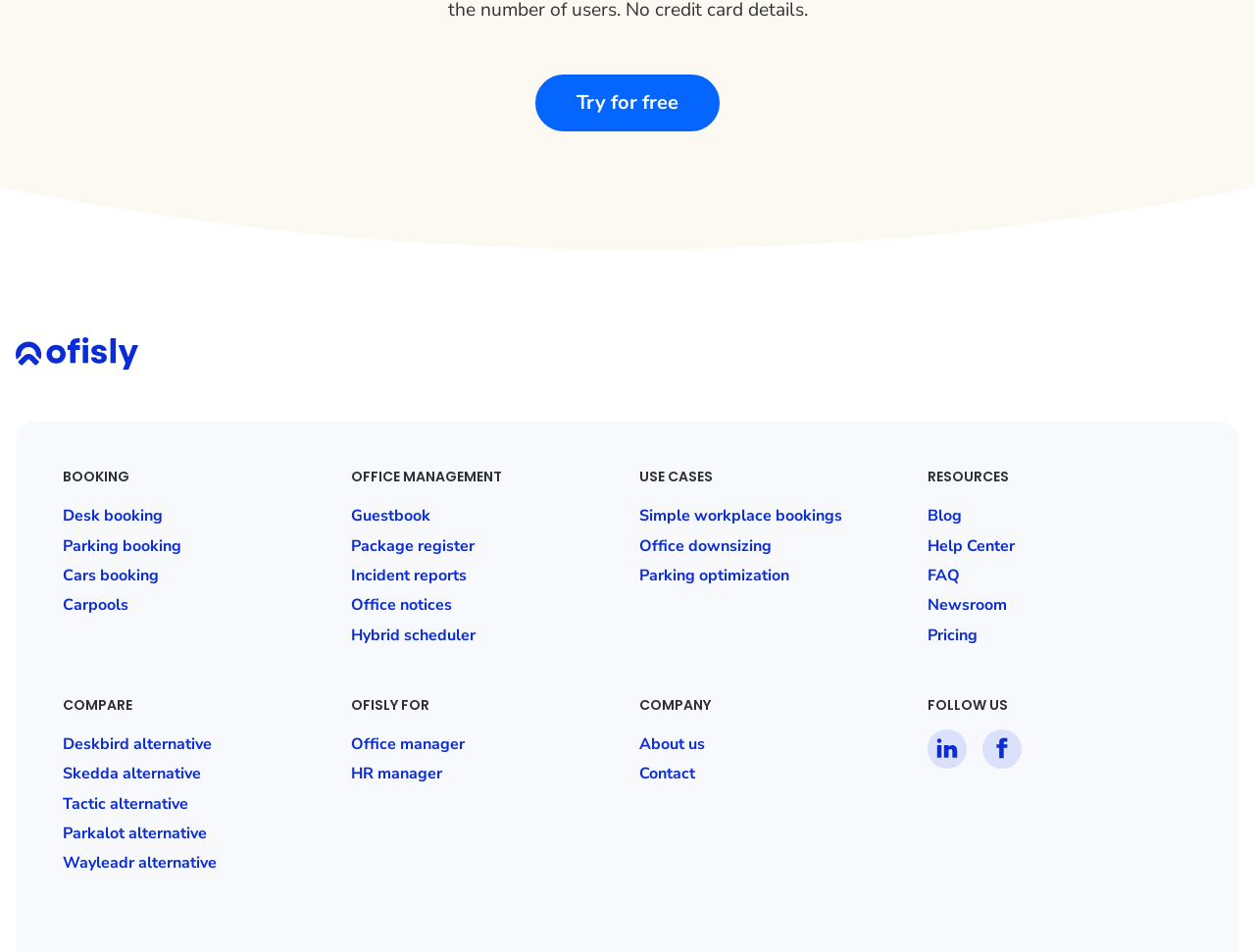Show the bounding box coordinates of the element that should be clicked to complete the task: "Click on 'Try for free'".

[0.427, 0.078, 0.573, 0.138]